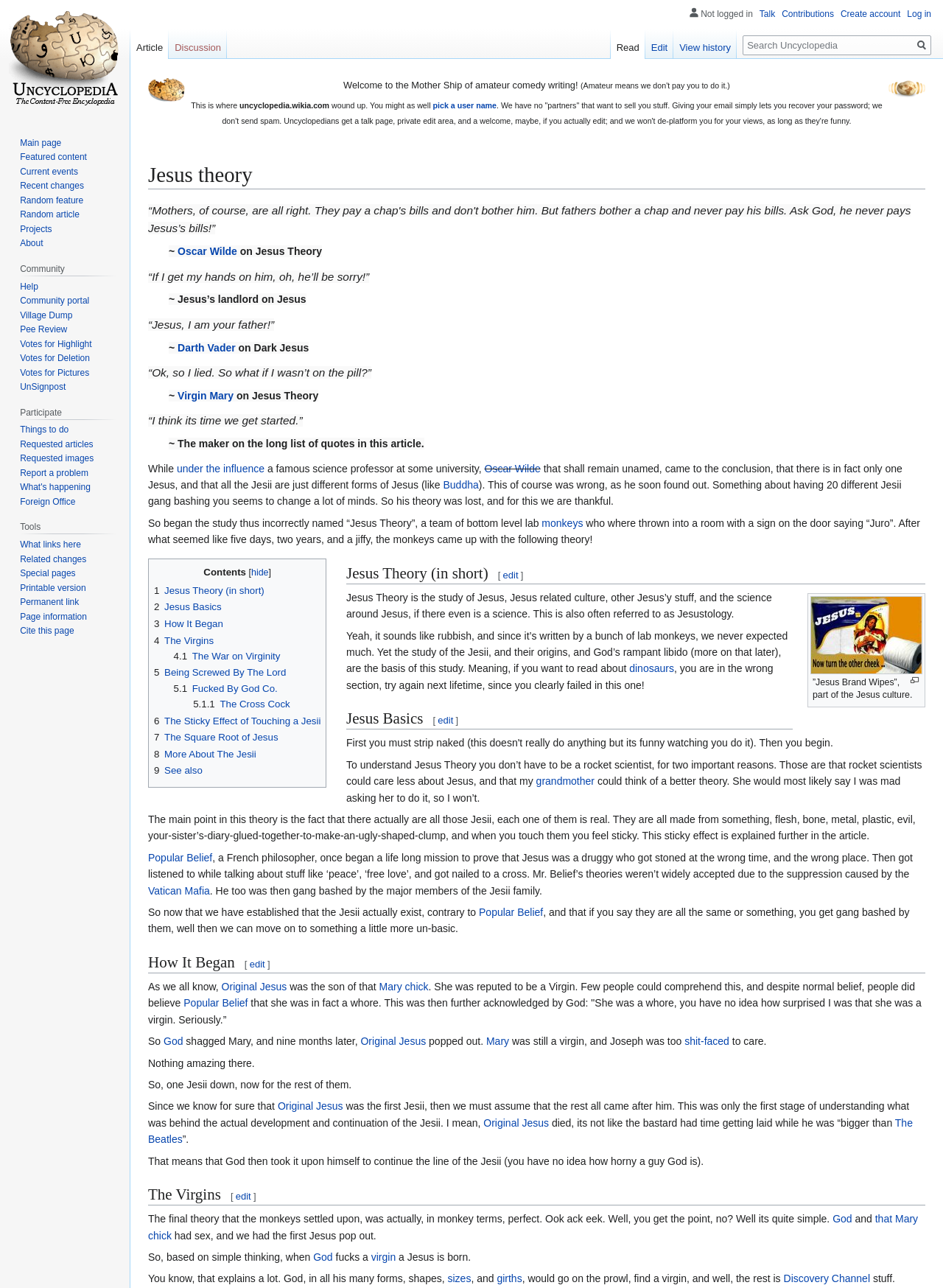Provide the bounding box coordinates for the specified HTML element described in this description: "Vatican Mafia". The coordinates should be four float numbers ranging from 0 to 1, in the format [left, top, right, bottom].

[0.157, 0.687, 0.222, 0.696]